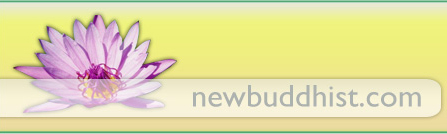Answer the question with a single word or phrase: 
What is the website's URL?

newbuddhist.com